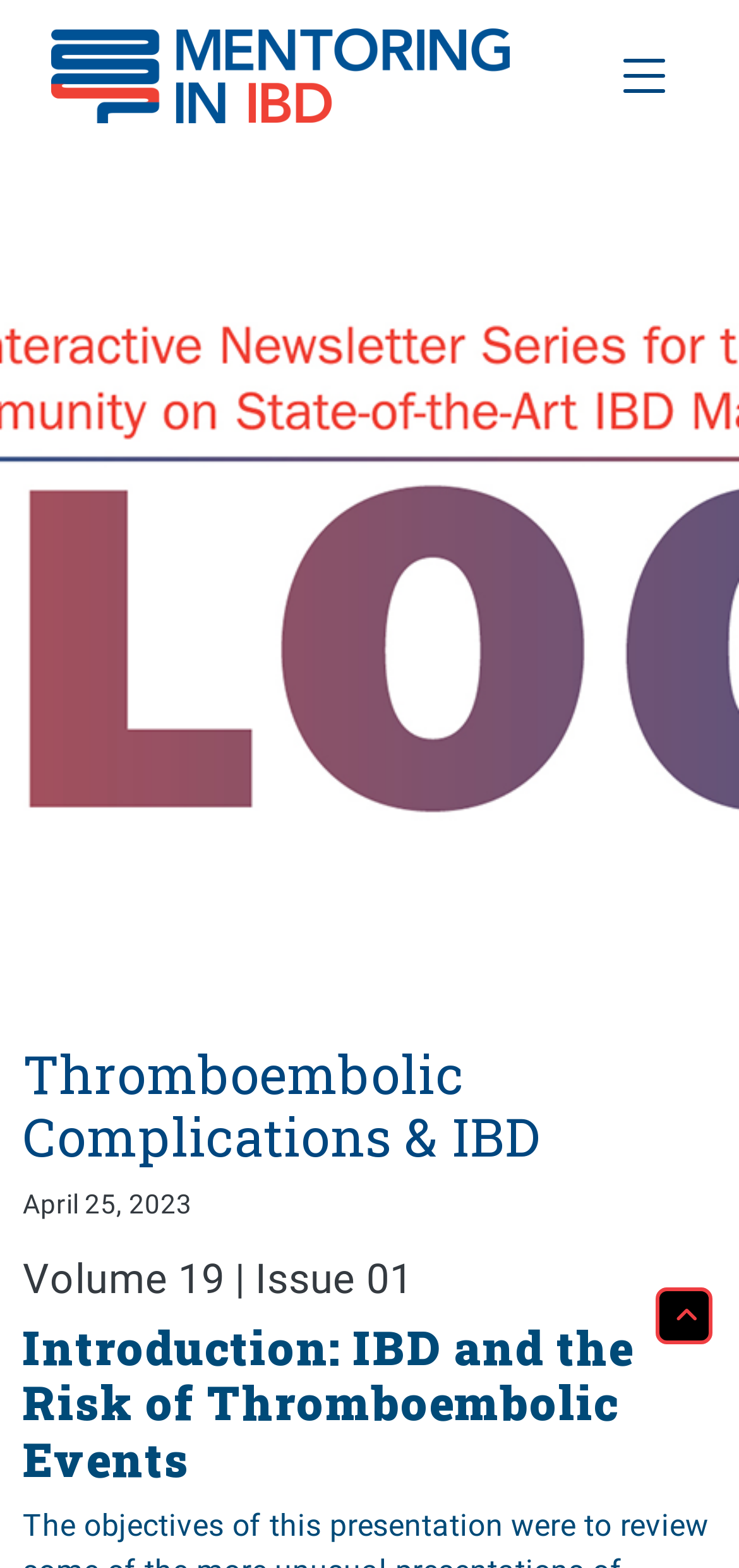Review the image closely and give a comprehensive answer to the question: Is there an image on the page?

I found an image element on the page, which is associated with the link 'Mentoring In IBD', indicating that there is an image on the page.